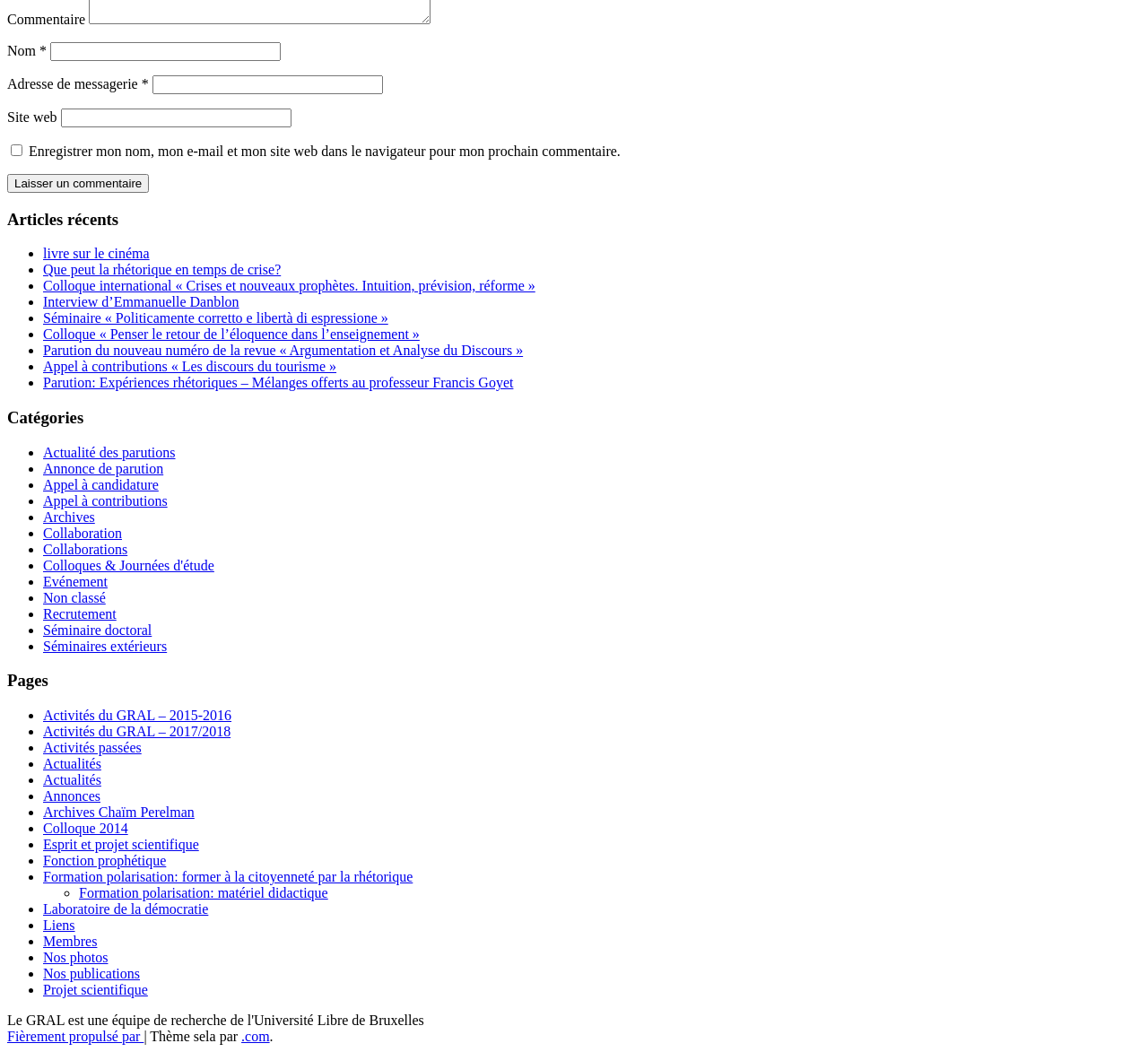Please specify the bounding box coordinates of the clickable region to carry out the following instruction: "Search using the Site Search button". The coordinates should be four float numbers between 0 and 1, in the format [left, top, right, bottom].

None